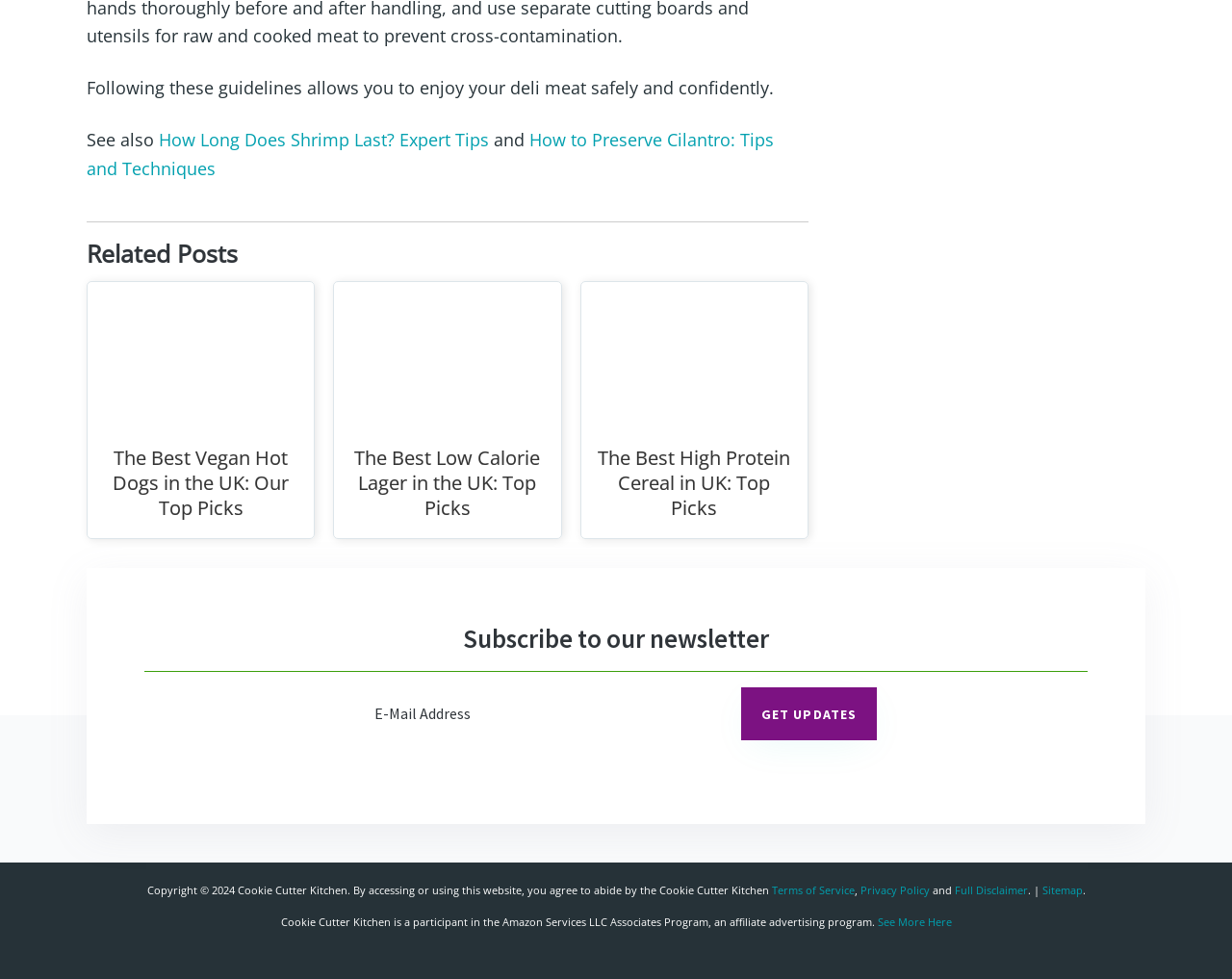Find the bounding box coordinates of the element you need to click on to perform this action: 'Learn about Terms of Service'. The coordinates should be represented by four float values between 0 and 1, in the format [left, top, right, bottom].

[0.626, 0.902, 0.693, 0.917]